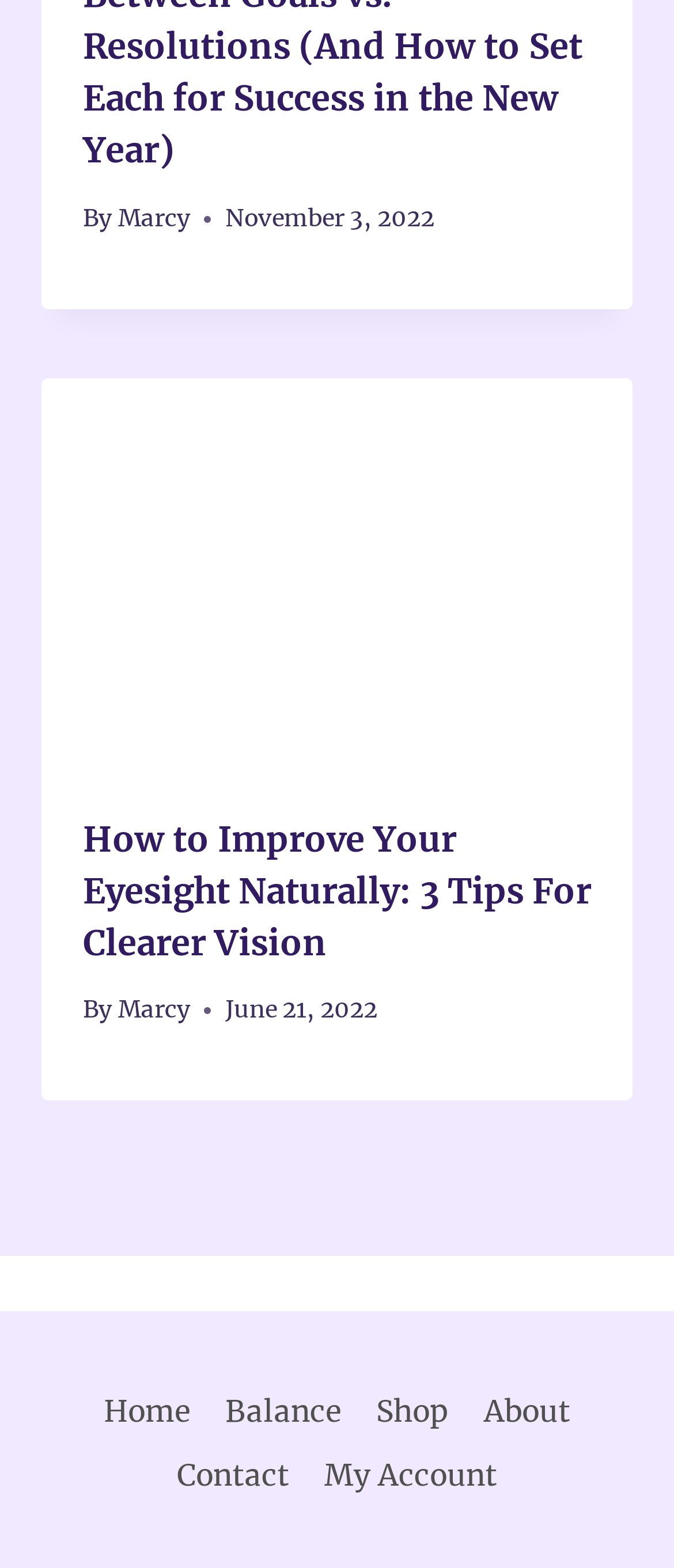What is the navigation menu item after 'Home'?
Using the image, provide a concise answer in one word or a short phrase.

Balance